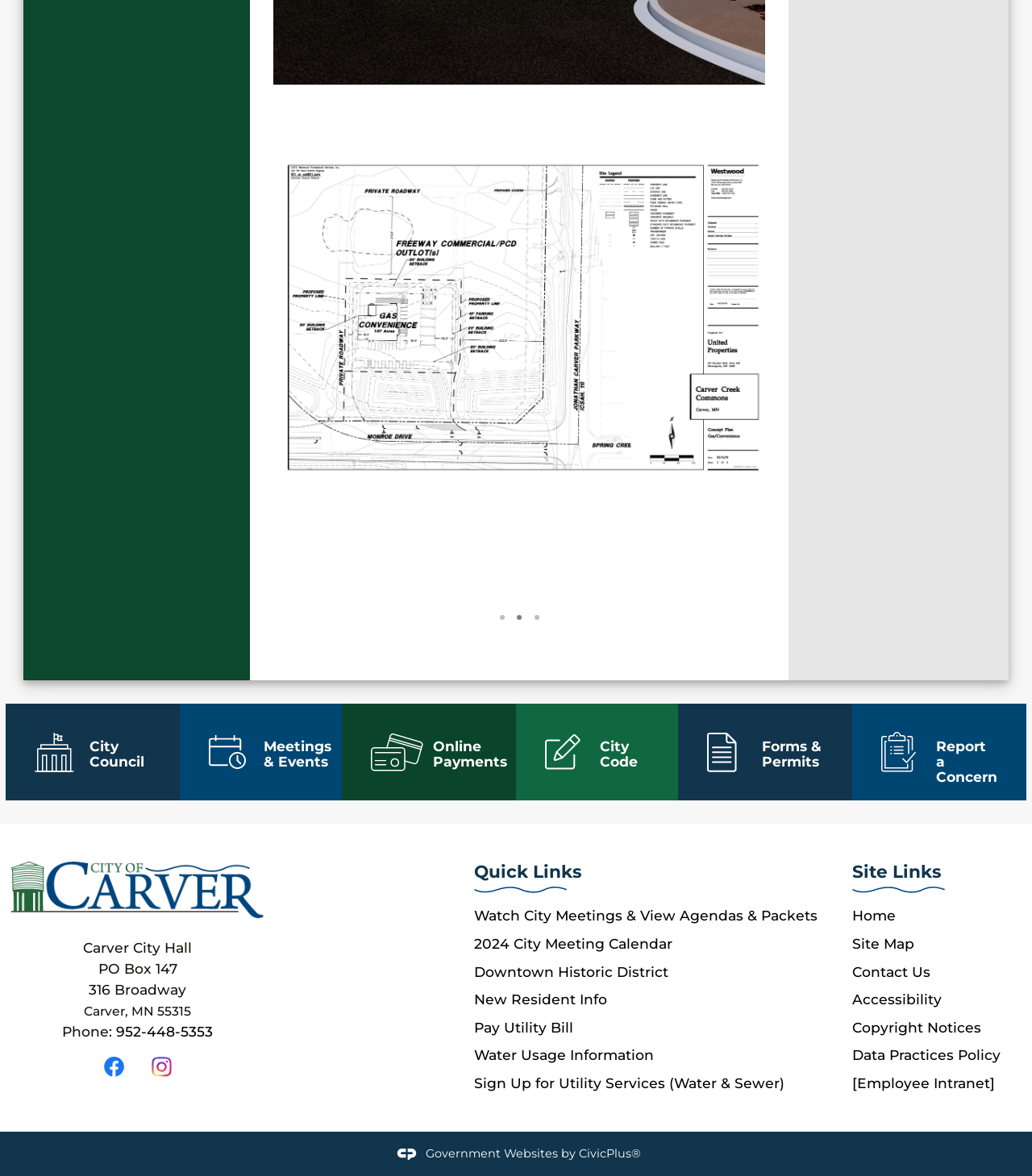Answer the question with a single word or phrase: 
How many links are in the 'Quick Links' section?

7